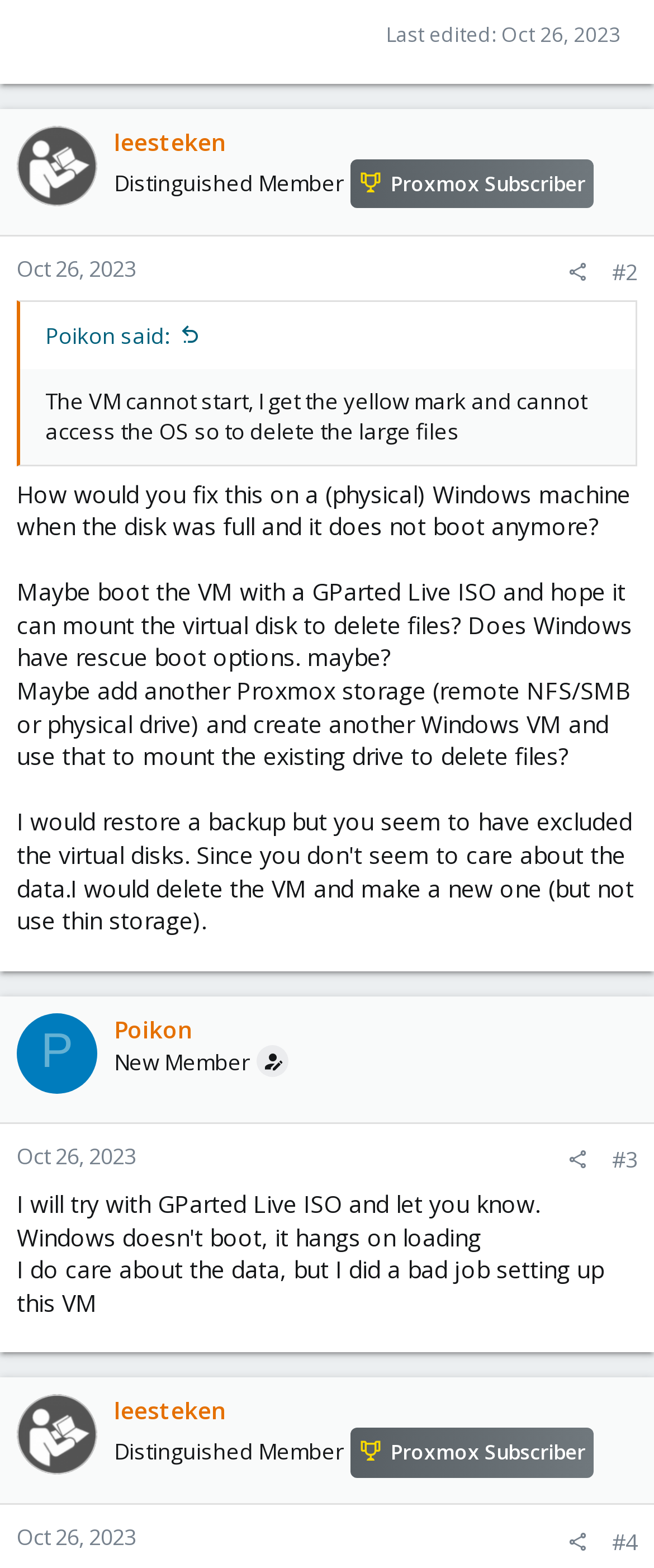Please provide a brief answer to the following inquiry using a single word or phrase:
How many articles are there on this webpage?

2